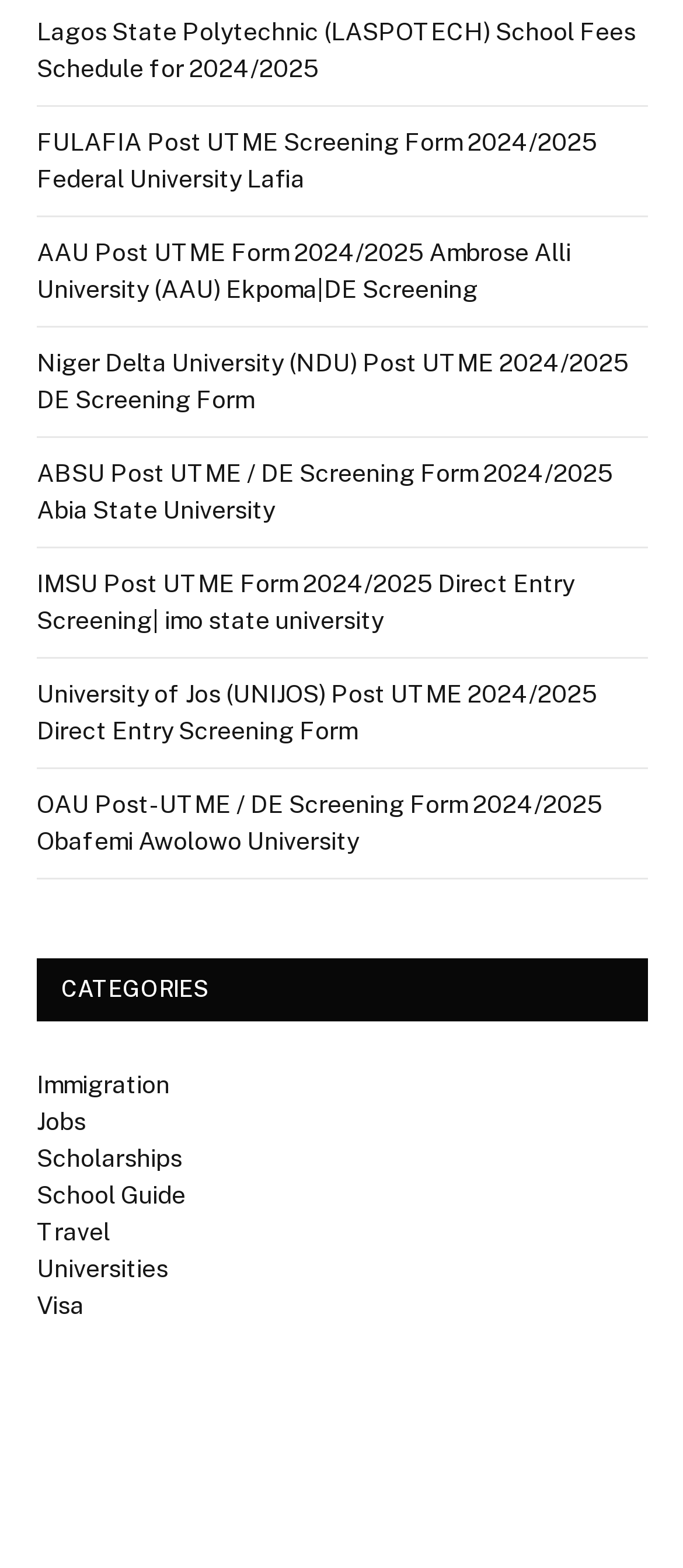Provide your answer in one word or a succinct phrase for the question: 
What categories are listed on the webpage?

Immigration, Jobs, etc.